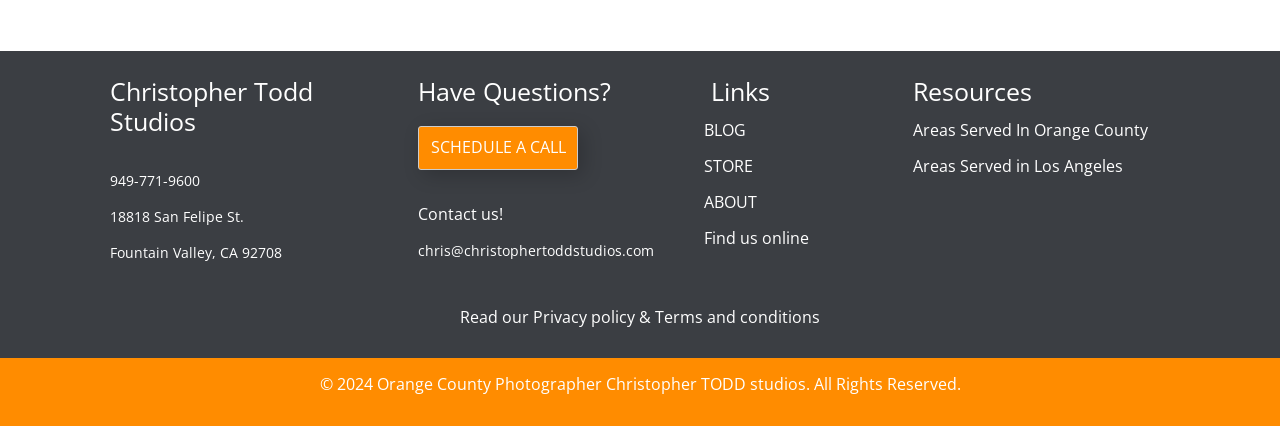Please determine the bounding box coordinates of the element to click in order to execute the following instruction: "Schedule a call". The coordinates should be four float numbers between 0 and 1, specified as [left, top, right, bottom].

[0.327, 0.295, 0.452, 0.398]